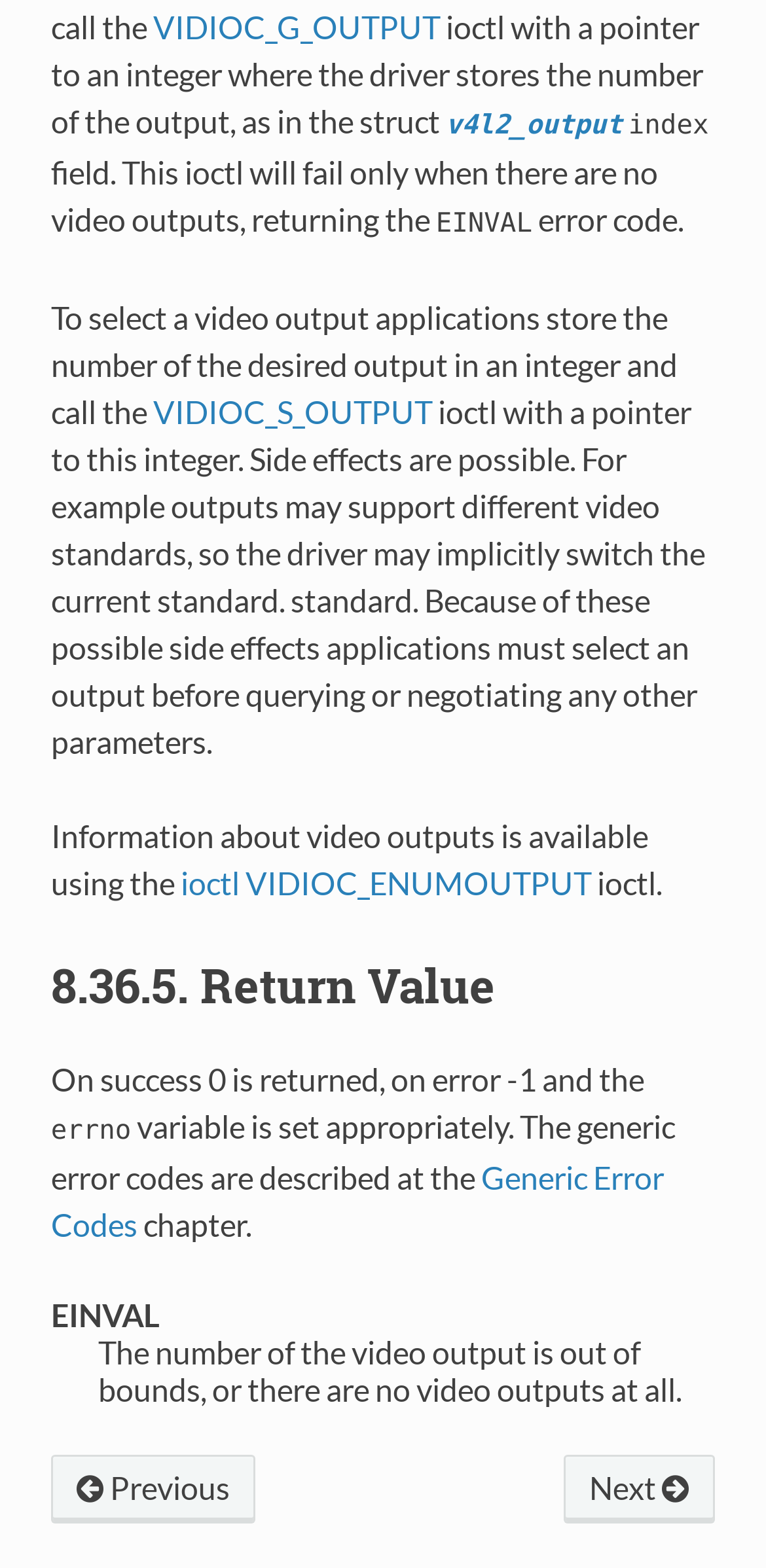What is the purpose of the VIDIOC_ENUMOUTPUT ioctl?
Based on the image, respond with a single word or phrase.

Get information about video outputs